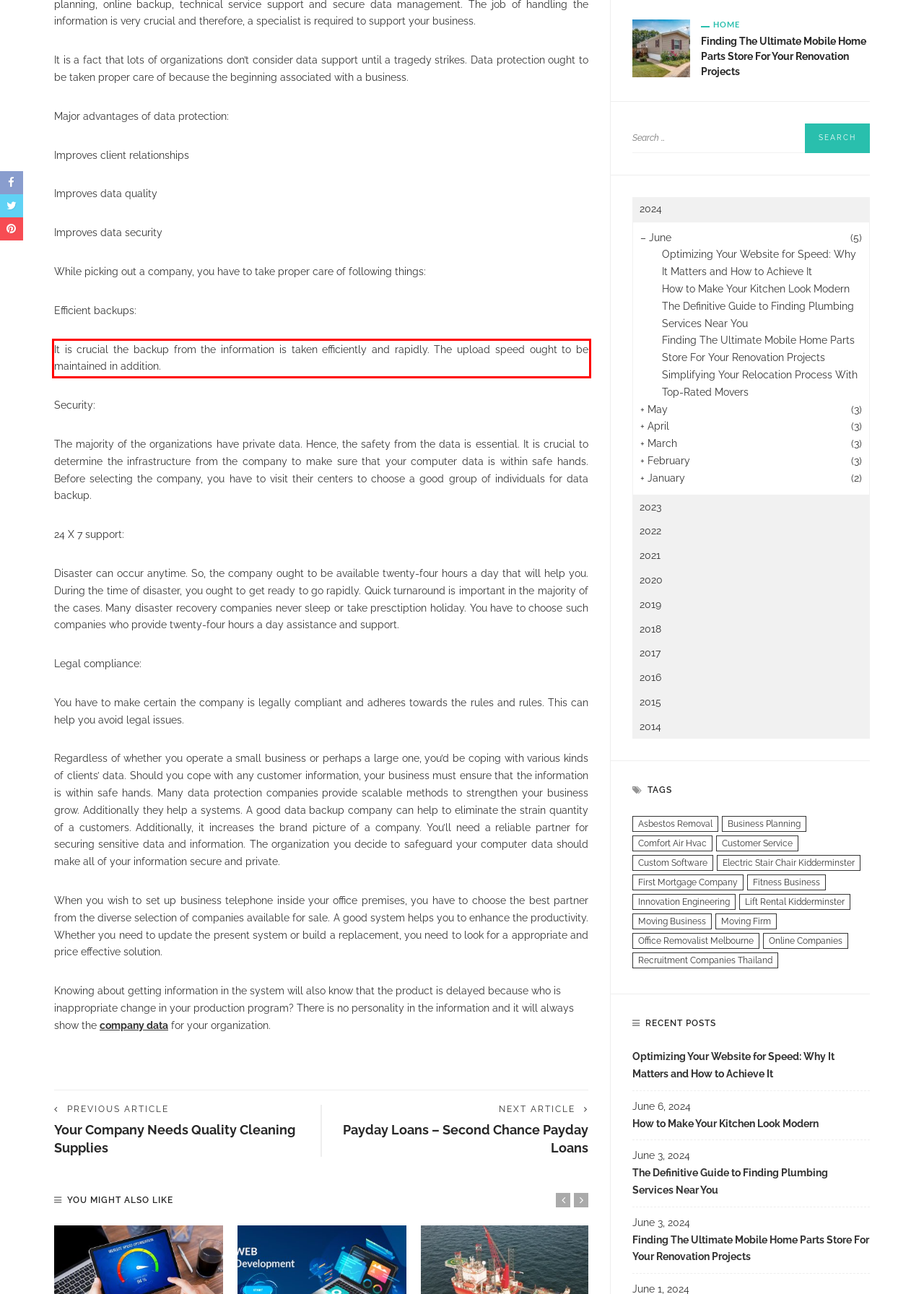Analyze the screenshot of a webpage where a red rectangle is bounding a UI element. Extract and generate the text content within this red bounding box.

It is crucial the backup from the information is taken efficiently and rapidly. The upload speed ought to be maintained in addition.